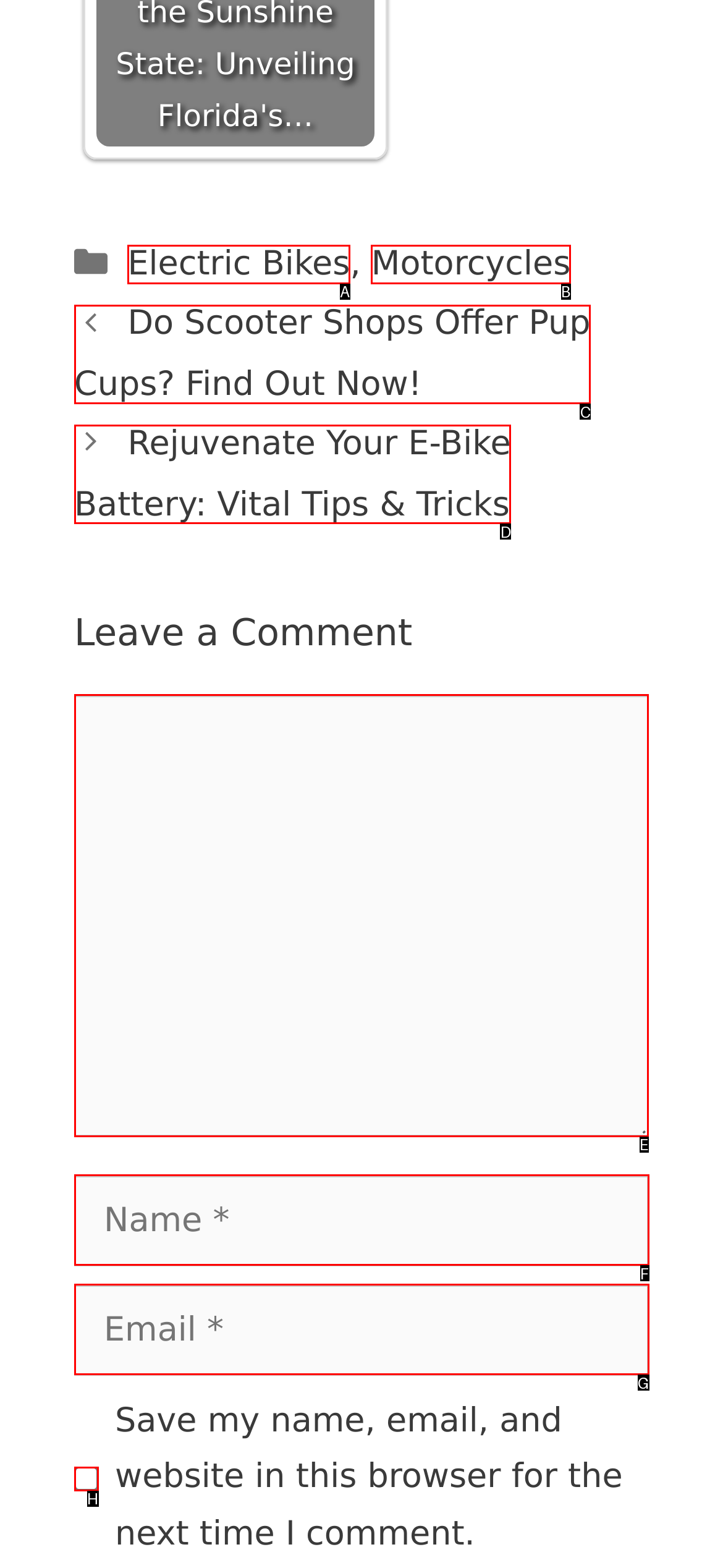Select the appropriate HTML element that needs to be clicked to finish the task: Write a comment
Reply with the letter of the chosen option.

E